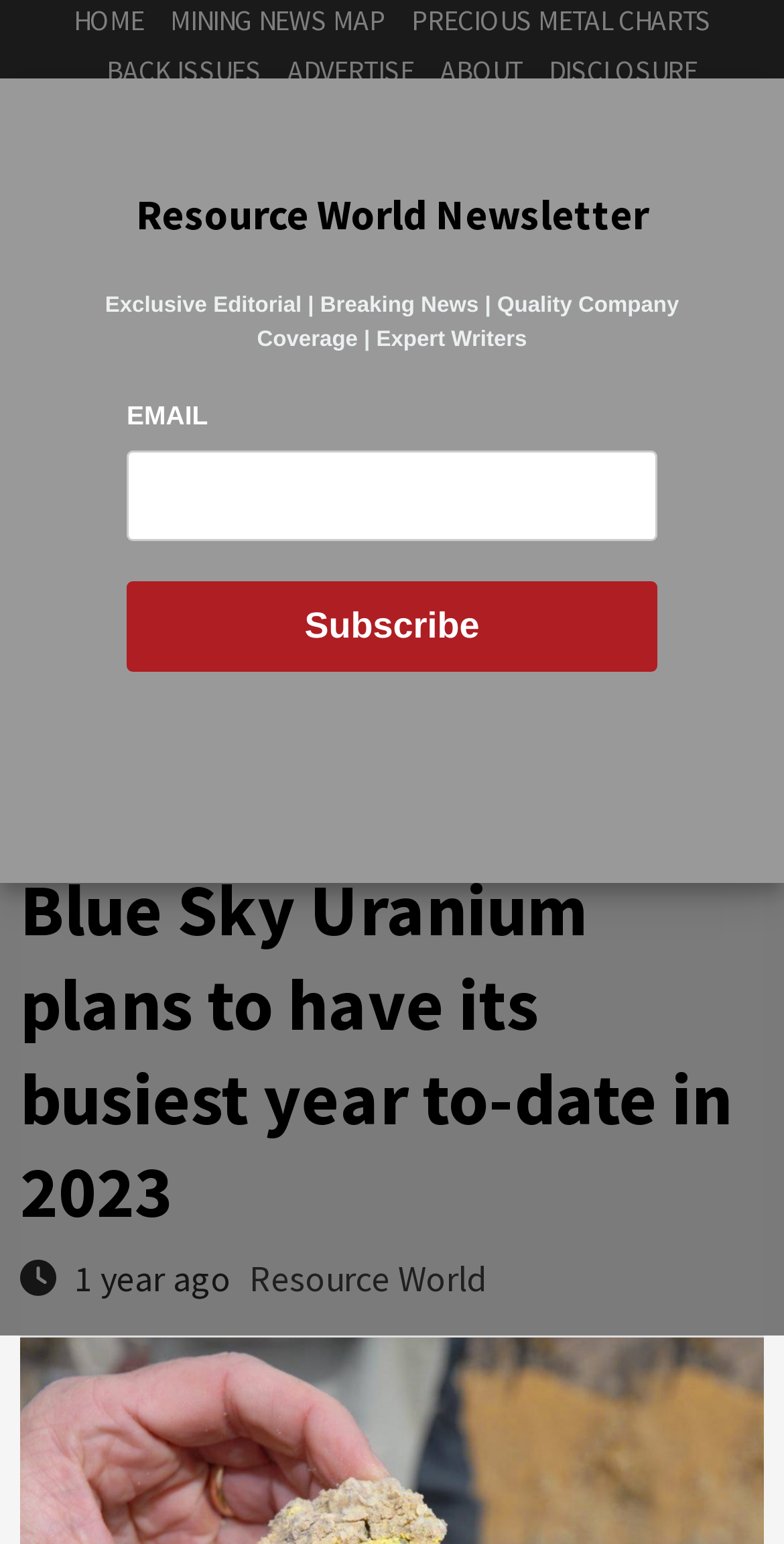Give a one-word or one-phrase response to the question: 
What is the purpose of the textbox?

To enter an email